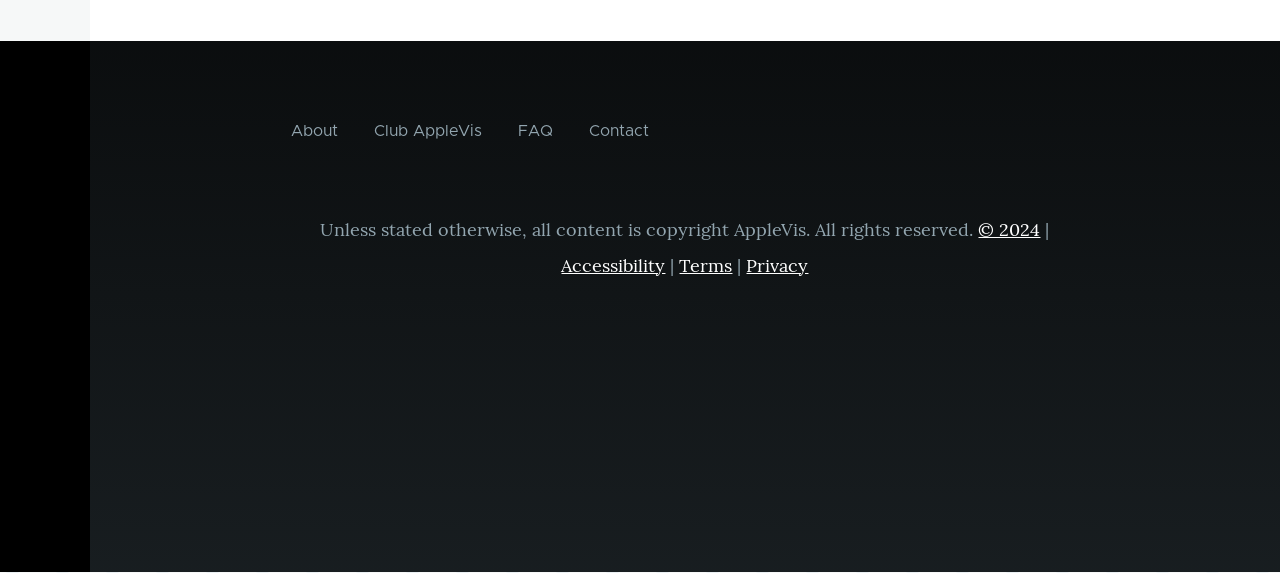Please determine the bounding box coordinates of the element's region to click in order to carry out the following instruction: "Go to About page". The coordinates should be four float numbers between 0 and 1, i.e., [left, top, right, bottom].

[0.227, 0.197, 0.264, 0.26]